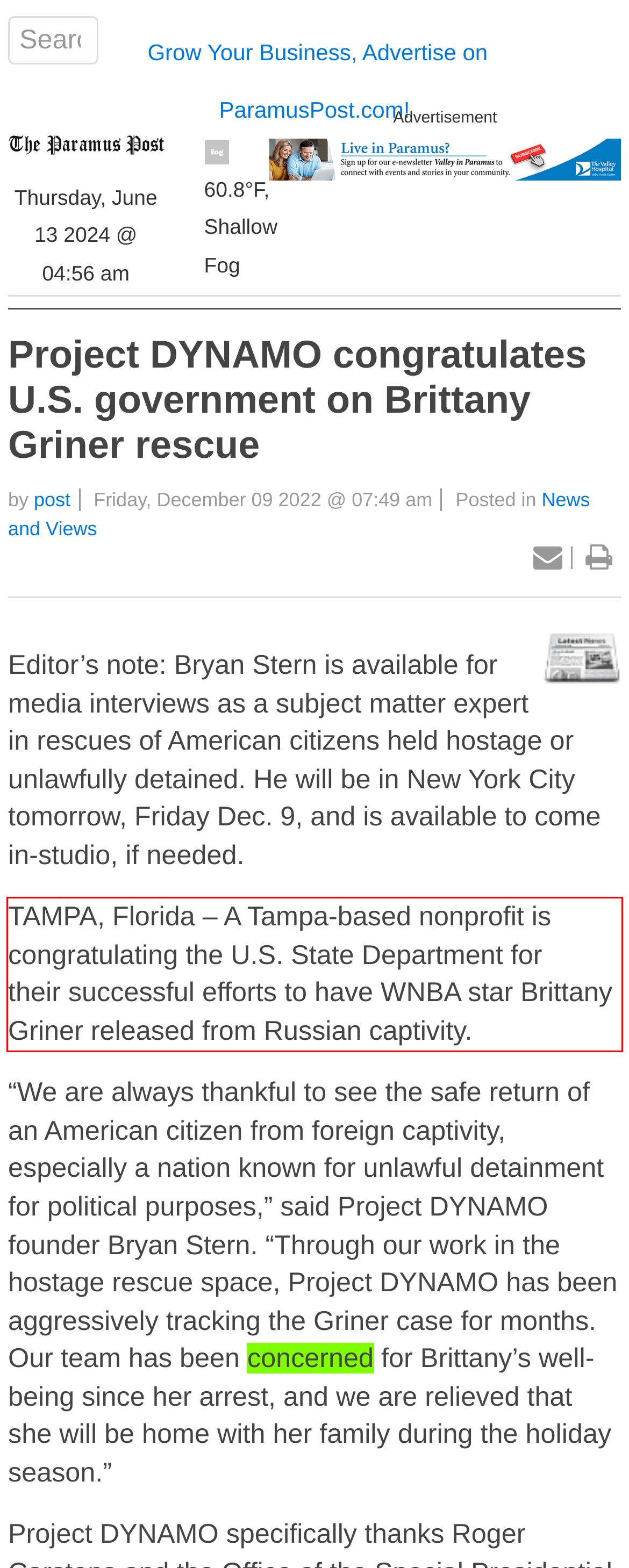Given a screenshot of a webpage containing a red bounding box, perform OCR on the text within this red bounding box and provide the text content.

TAMPA, Florida – A Tampa-based nonprofit is congratulating the U.S. State Department for their successful efforts to have WNBA star Brittany Griner released from Russian captivity.